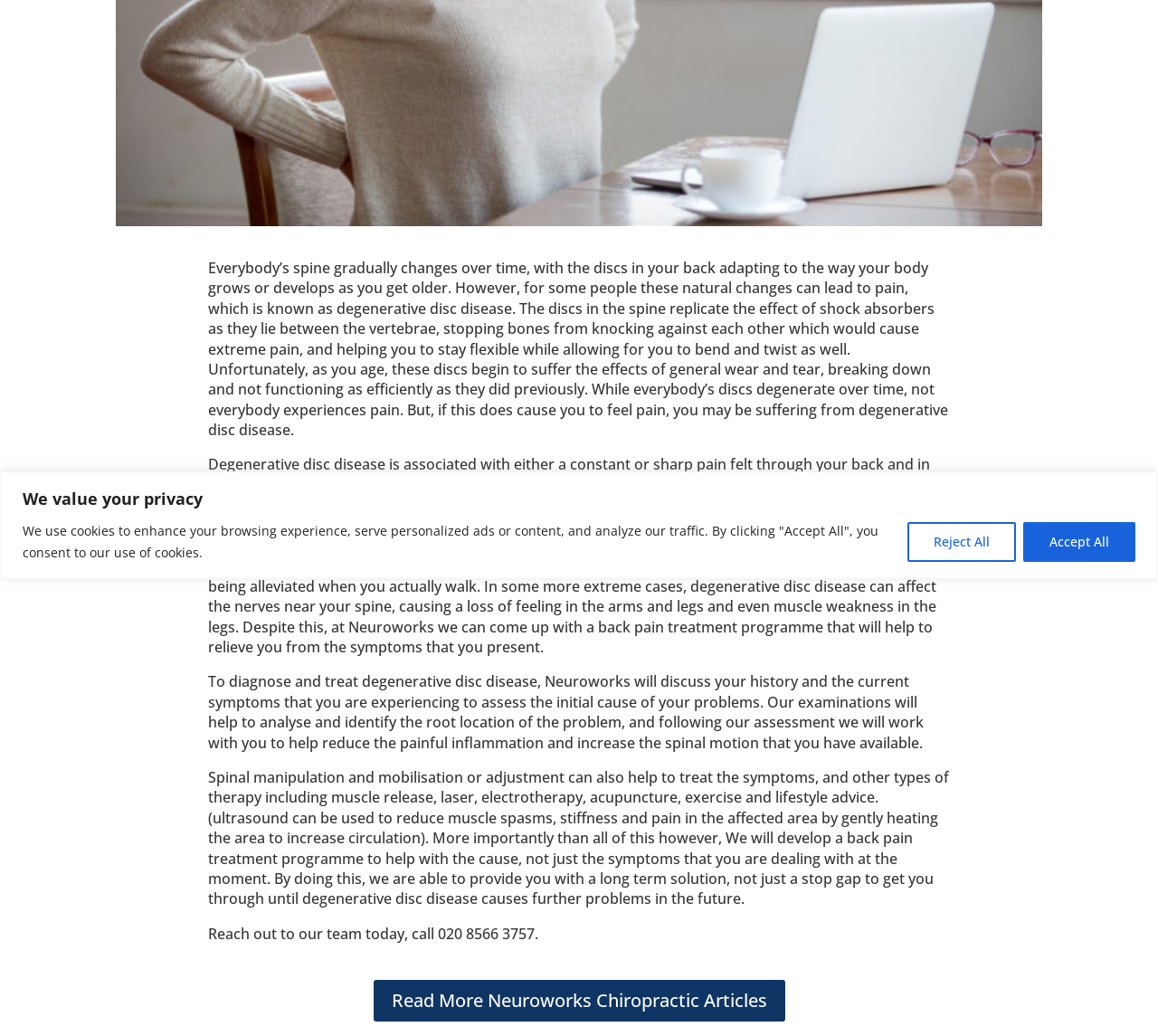Using the webpage screenshot, locate the HTML element that fits the following description and provide its bounding box: "Reject All".

[0.784, 0.503, 0.877, 0.542]